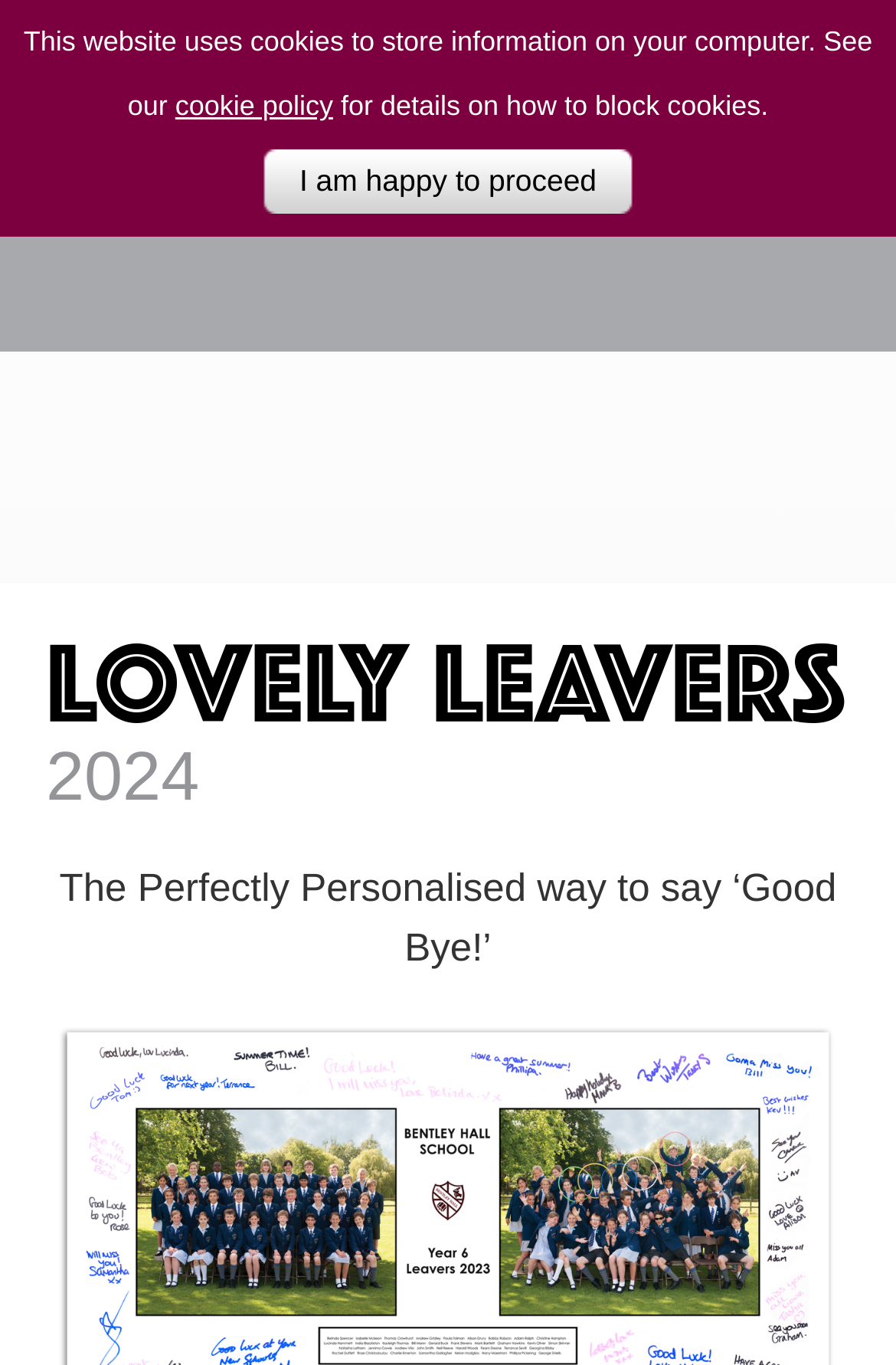Specify the bounding box coordinates (top-left x, top-left y, bottom-right x, bottom-right y) of the UI element in the screenshot that matches this description: menu

[0.0, 0.0, 0.369, 0.084]